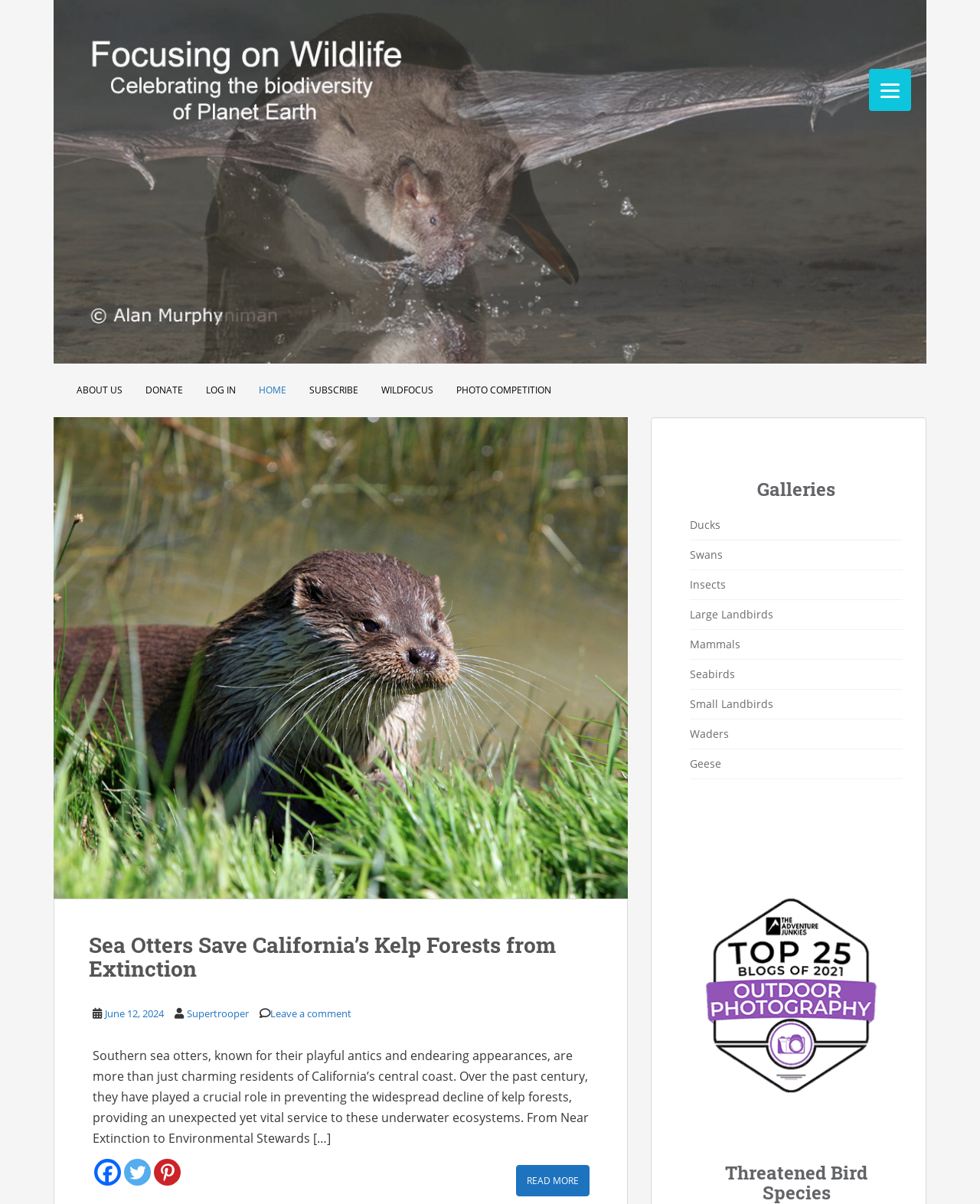Locate the bounding box coordinates of the element you need to click to accomplish the task described by this instruction: "Browse the Galleries".

[0.704, 0.398, 0.921, 0.415]